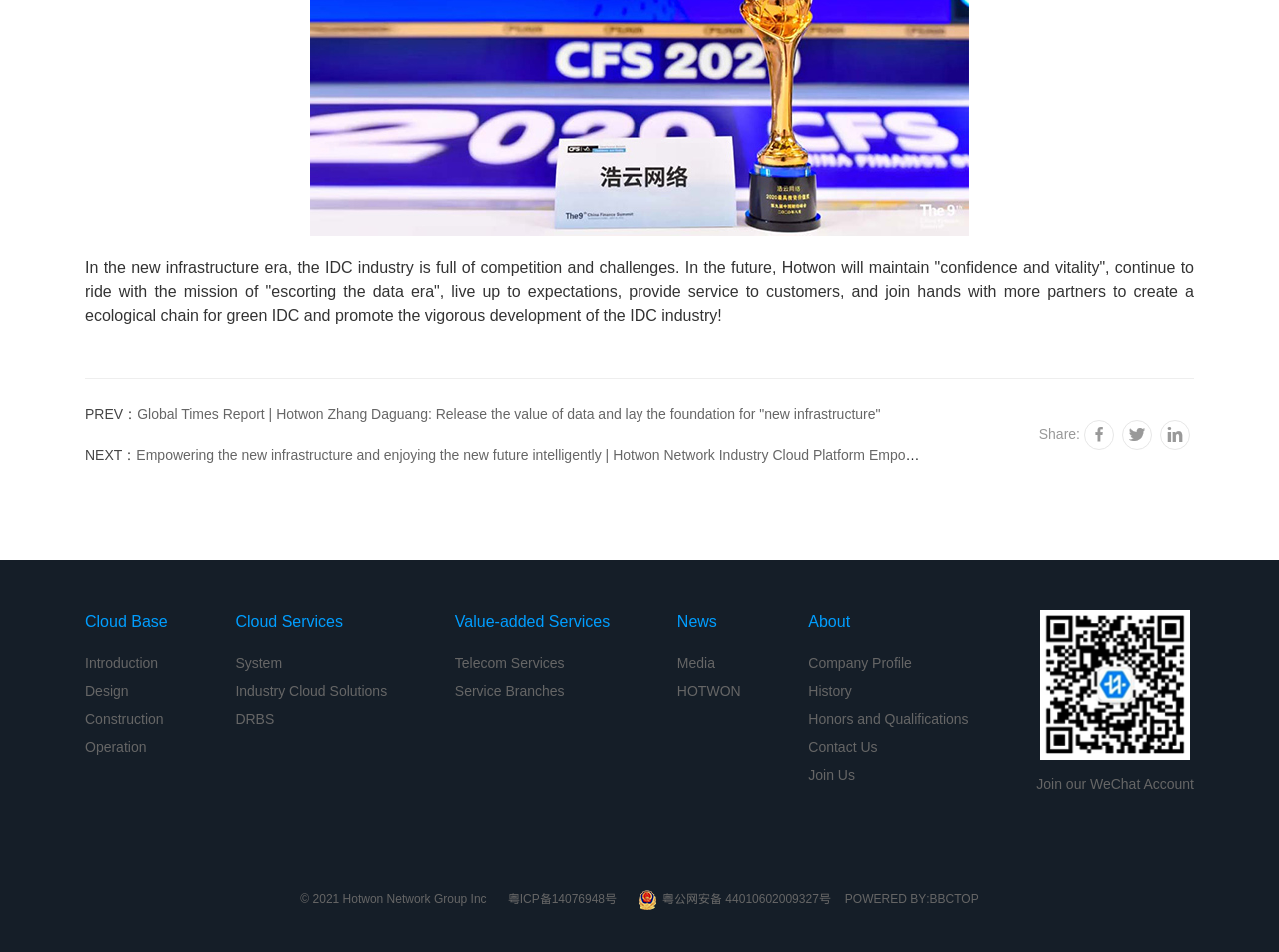Provide a single word or phrase to answer the given question: 
What is the name of the company?

Hotwon